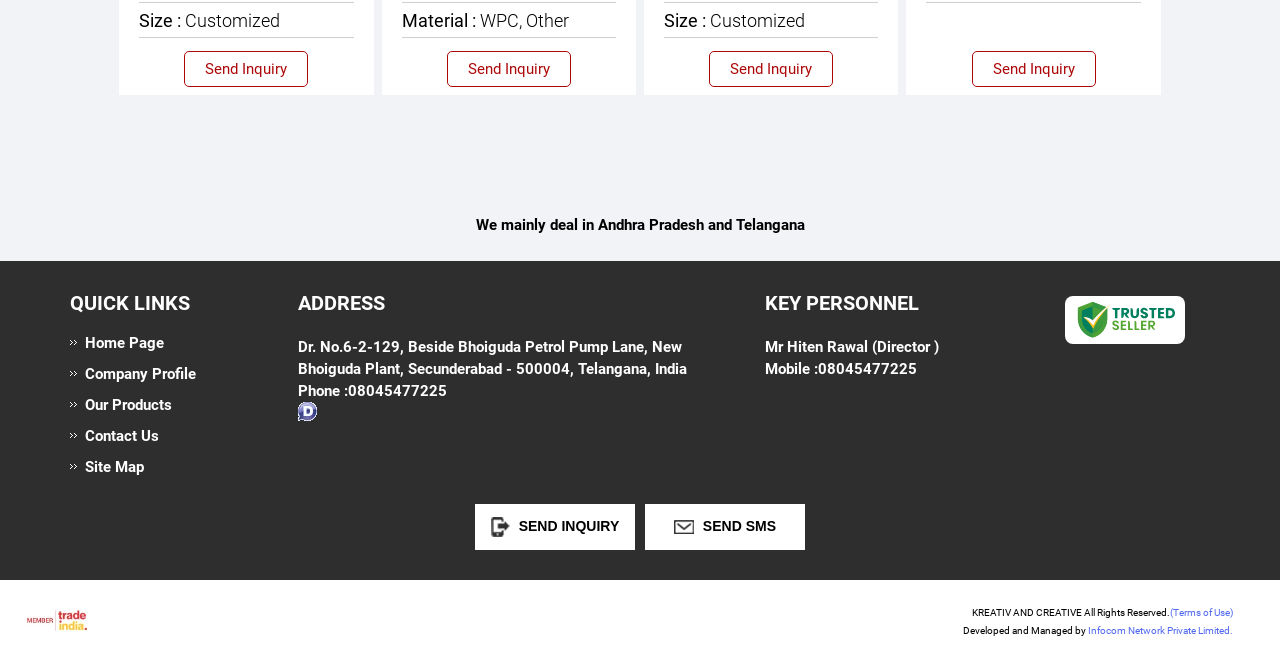Determine the bounding box for the described HTML element: "(Terms of Use)". Ensure the coordinates are four float numbers between 0 and 1 in the format [left, top, right, bottom].

[0.914, 0.919, 0.963, 0.936]